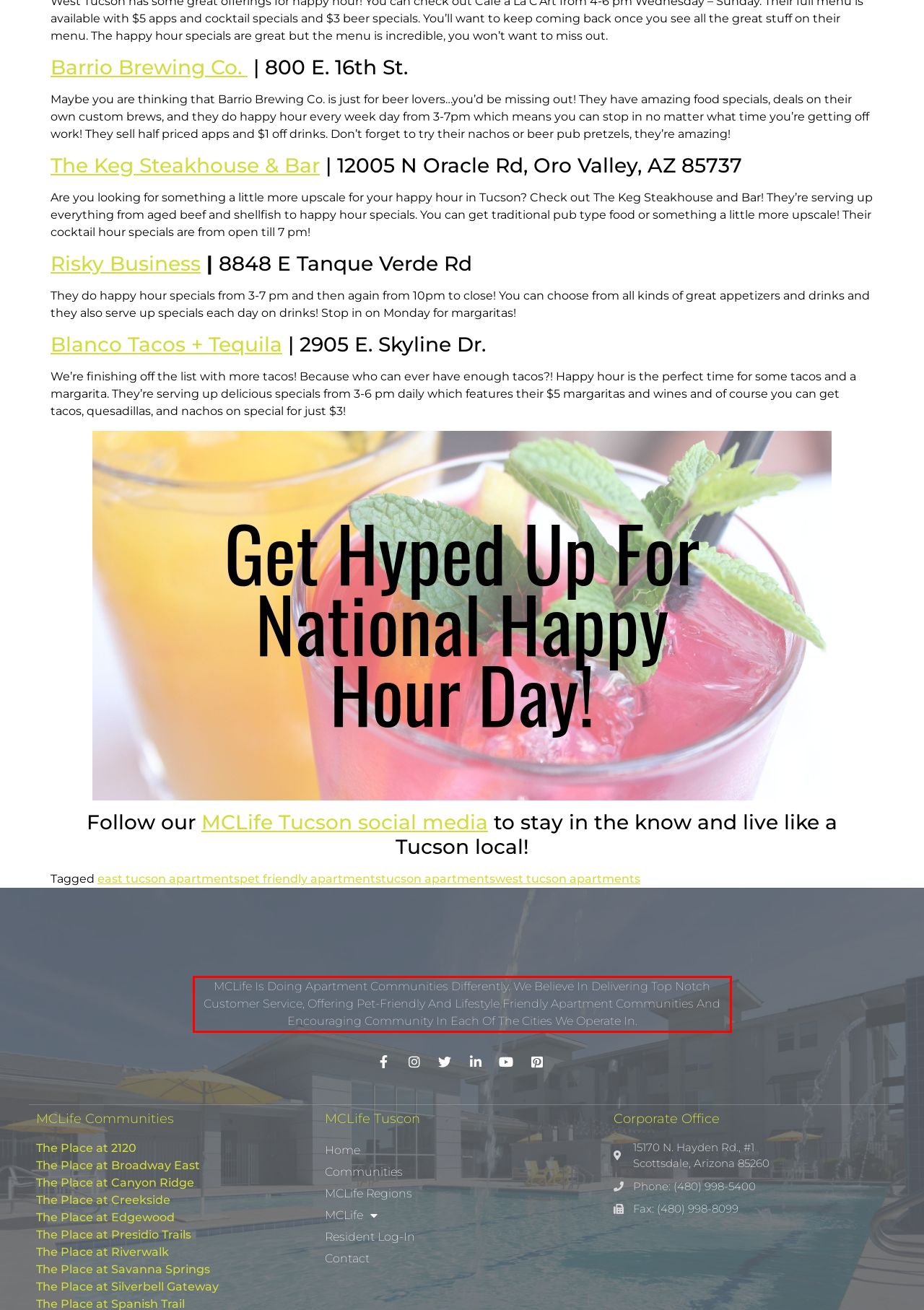Given a screenshot of a webpage, identify the red bounding box and perform OCR to recognize the text within that box.

MCLife Is Doing Apartment Communities Differently. We Believe In Delivering Top Notch Customer Service, Offering Pet-Friendly And Lifestyle Friendly Apartment Communities And Encouraging Community In Each Of The Cities We Operate In.